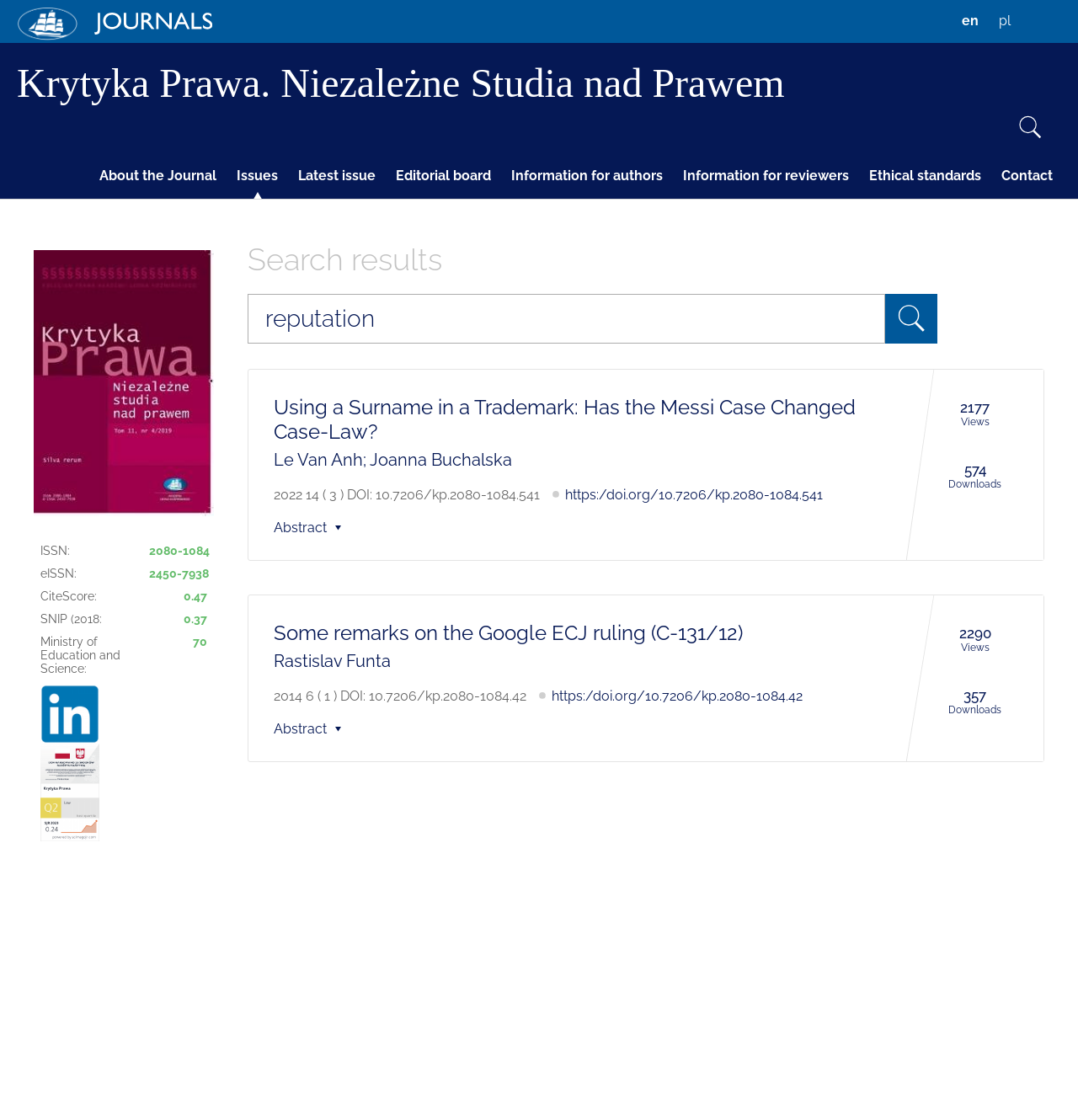Given the description of the UI element: "pl", predict the bounding box coordinates in the form of [left, top, right, bottom], with each value being a float between 0 and 1.

[0.919, 0.004, 0.945, 0.033]